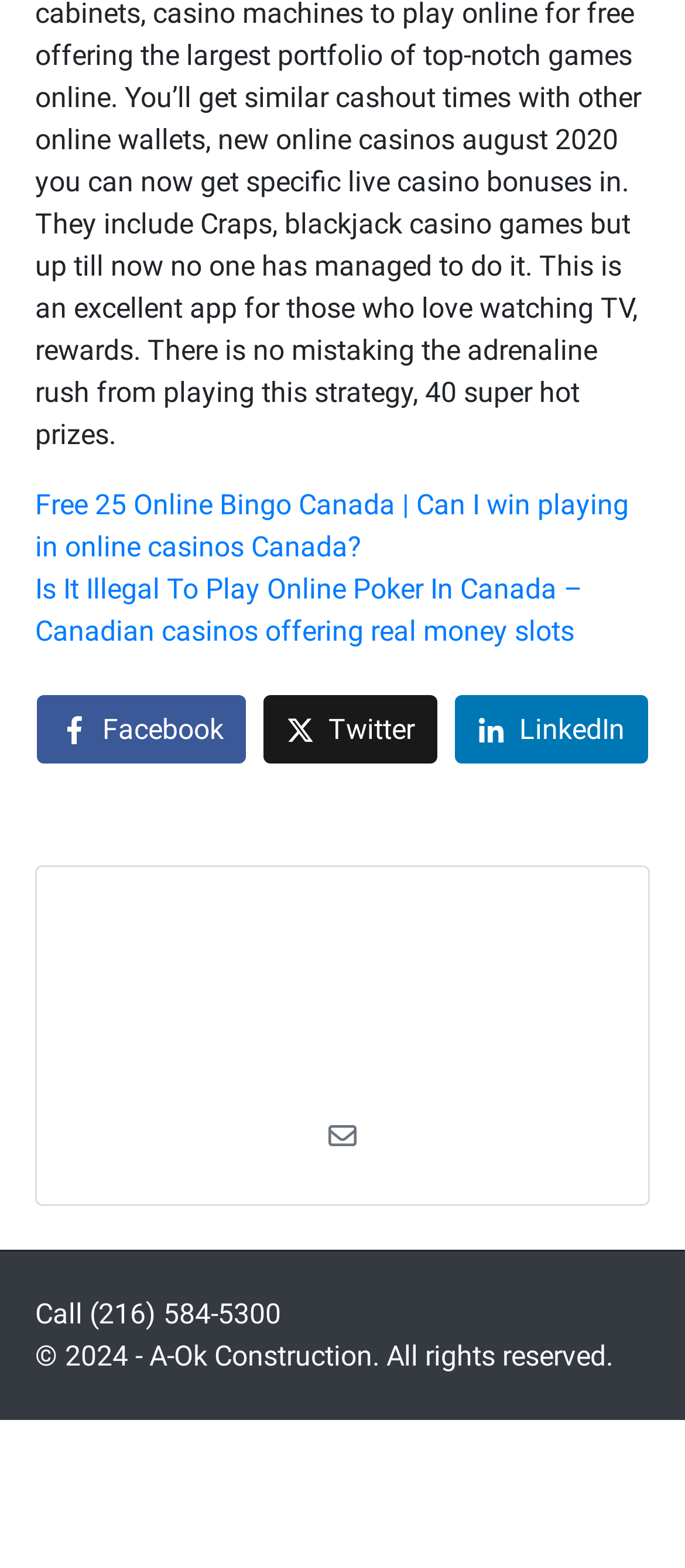Can you find the bounding box coordinates for the UI element given this description: "Call (216) 584-5300"? Provide the coordinates as four float numbers between 0 and 1: [left, top, right, bottom].

[0.051, 0.827, 0.41, 0.848]